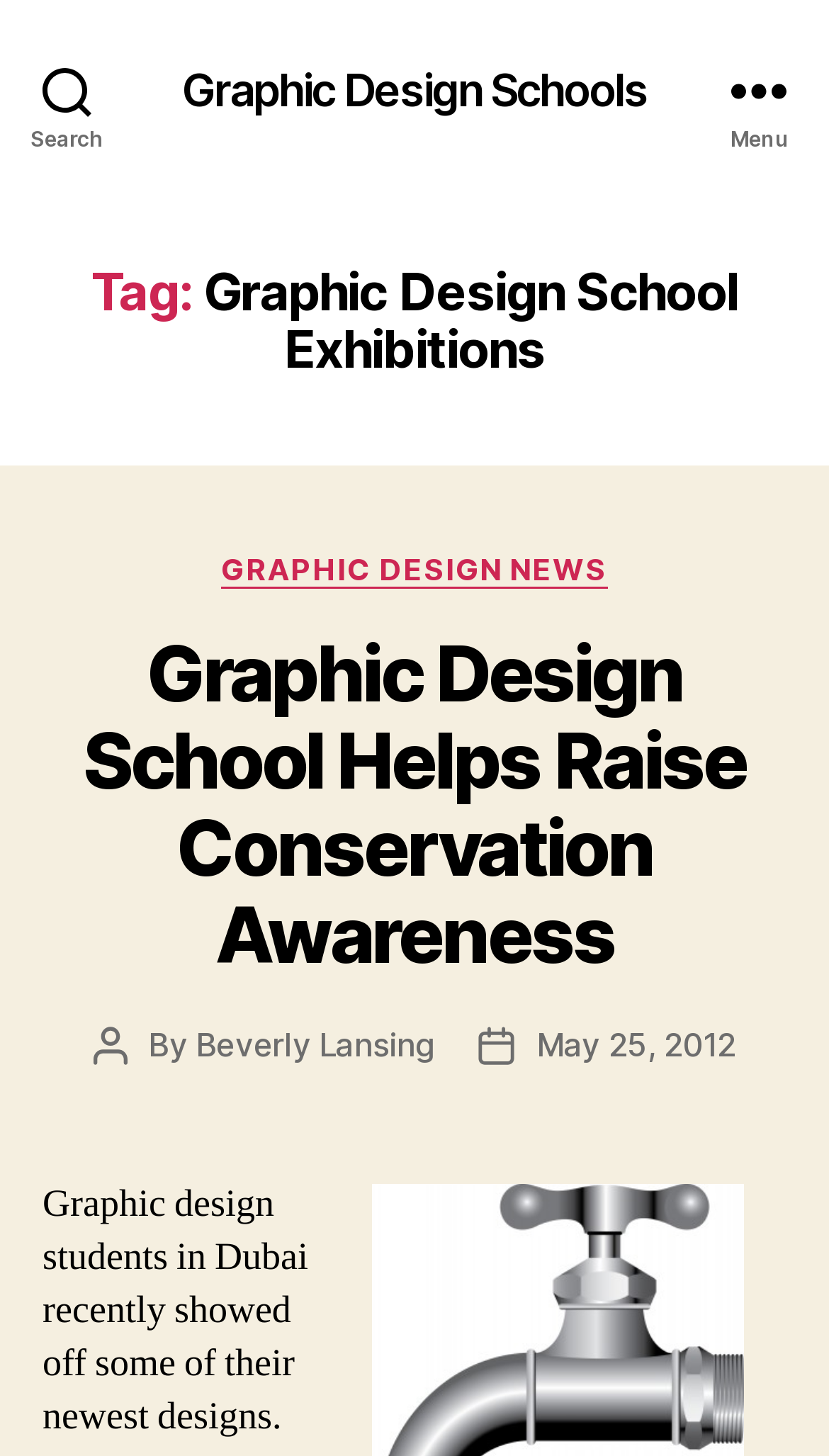How many links are there in the header section?
Based on the visual information, provide a detailed and comprehensive answer.

I found the number of links in the header section by counting the links 'Graphic Design Schools' and 'Tag: Graphic Design School Exhibitions' which are located in the header section.